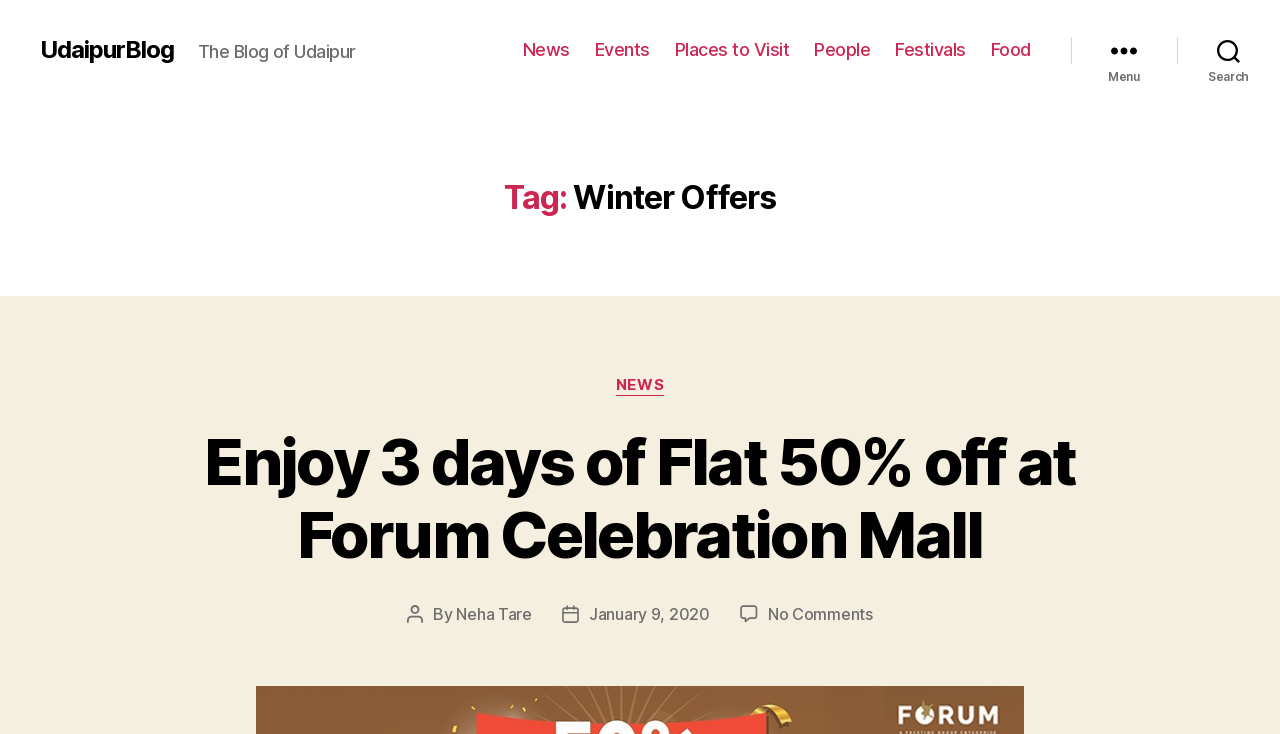Who is the author of the post?
Please use the image to deliver a detailed and complete answer.

The author of the post can be found in the 'Post author' section, where it says 'By Neha Tare'.